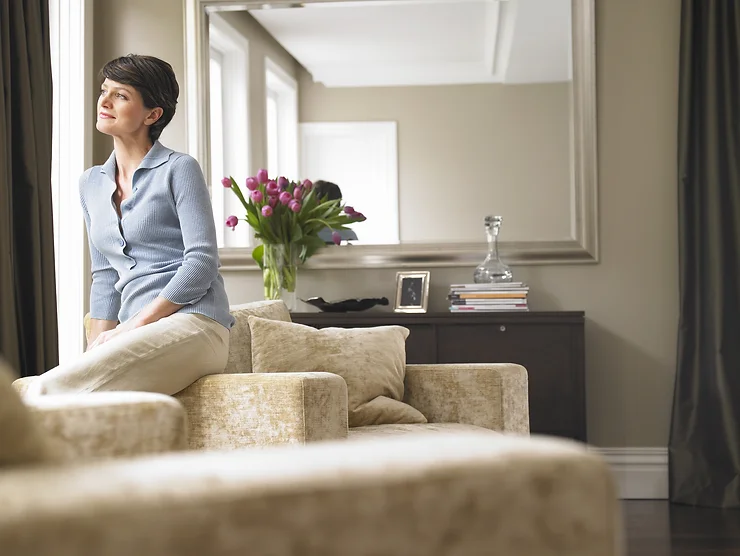Reply to the question with a single word or phrase:
What is reflected in the mirror?

Natural light